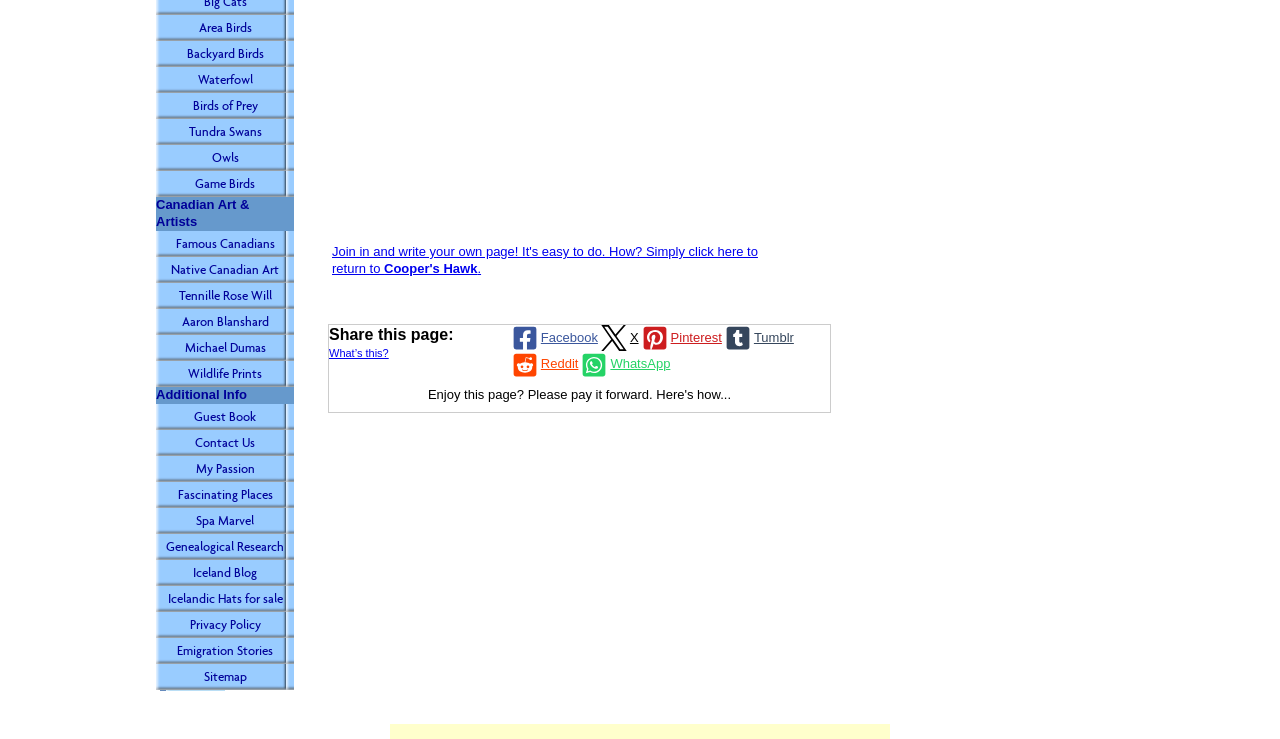Please provide a one-word or phrase answer to the question: 
What type of content is shared on this page?

Birds and Art